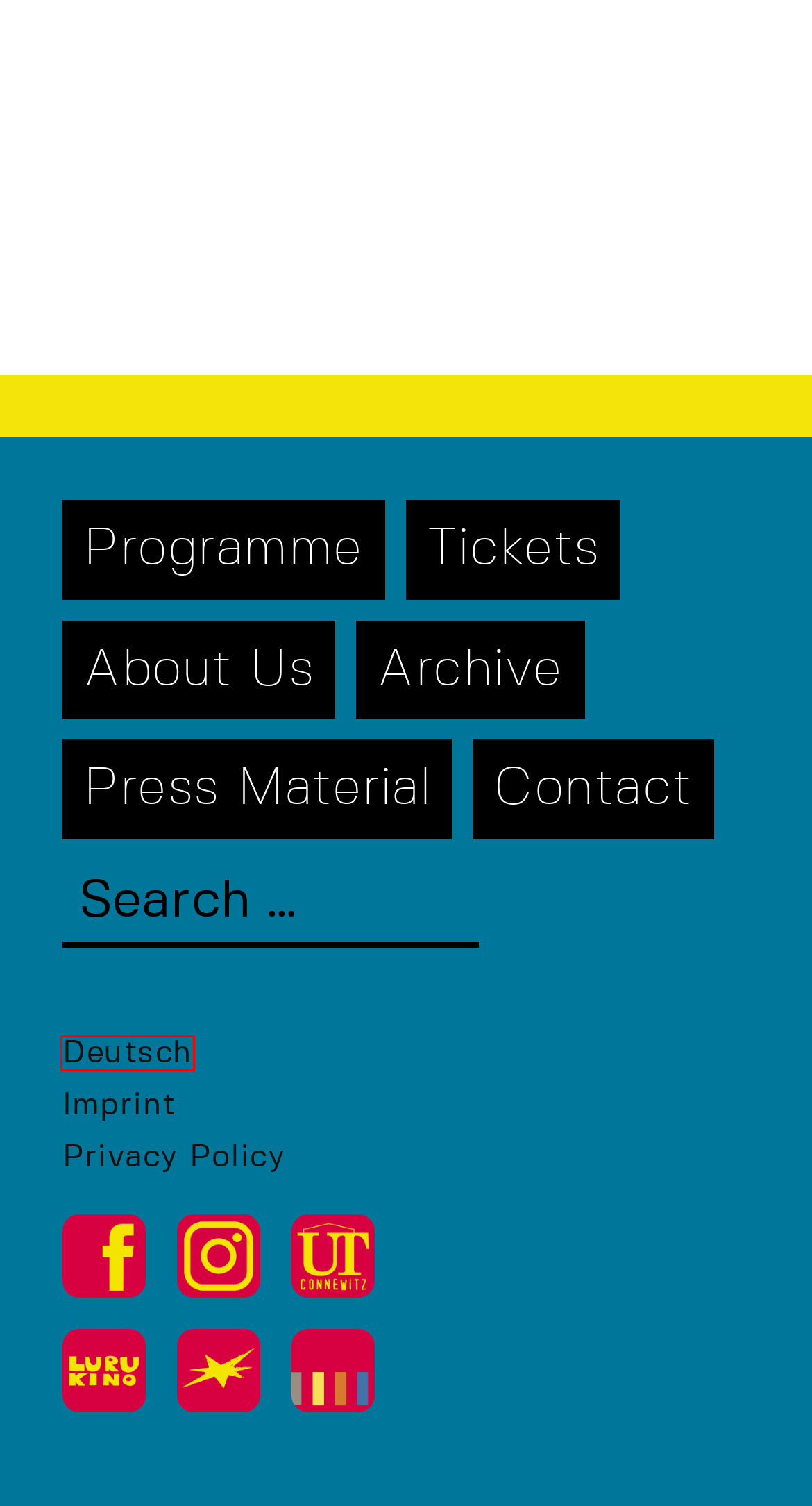Given a webpage screenshot featuring a red rectangle around a UI element, please determine the best description for the new webpage that appears after the element within the bounding box is clicked. The options are:
A. Privacy Policy - GEGENkino
B. Imprint - GEGENkino
C. Luru Kino in der Spinnerei
D. About Us - GEGENkino
E. UT CONNEWITZ
F. Theater • Kino • Festivalhaus
G. 27.08.2021 | Rodina heißt Heimat (DE 1992, Helga Reidemeister) - GEGENkino
H. Grassimuseum

G